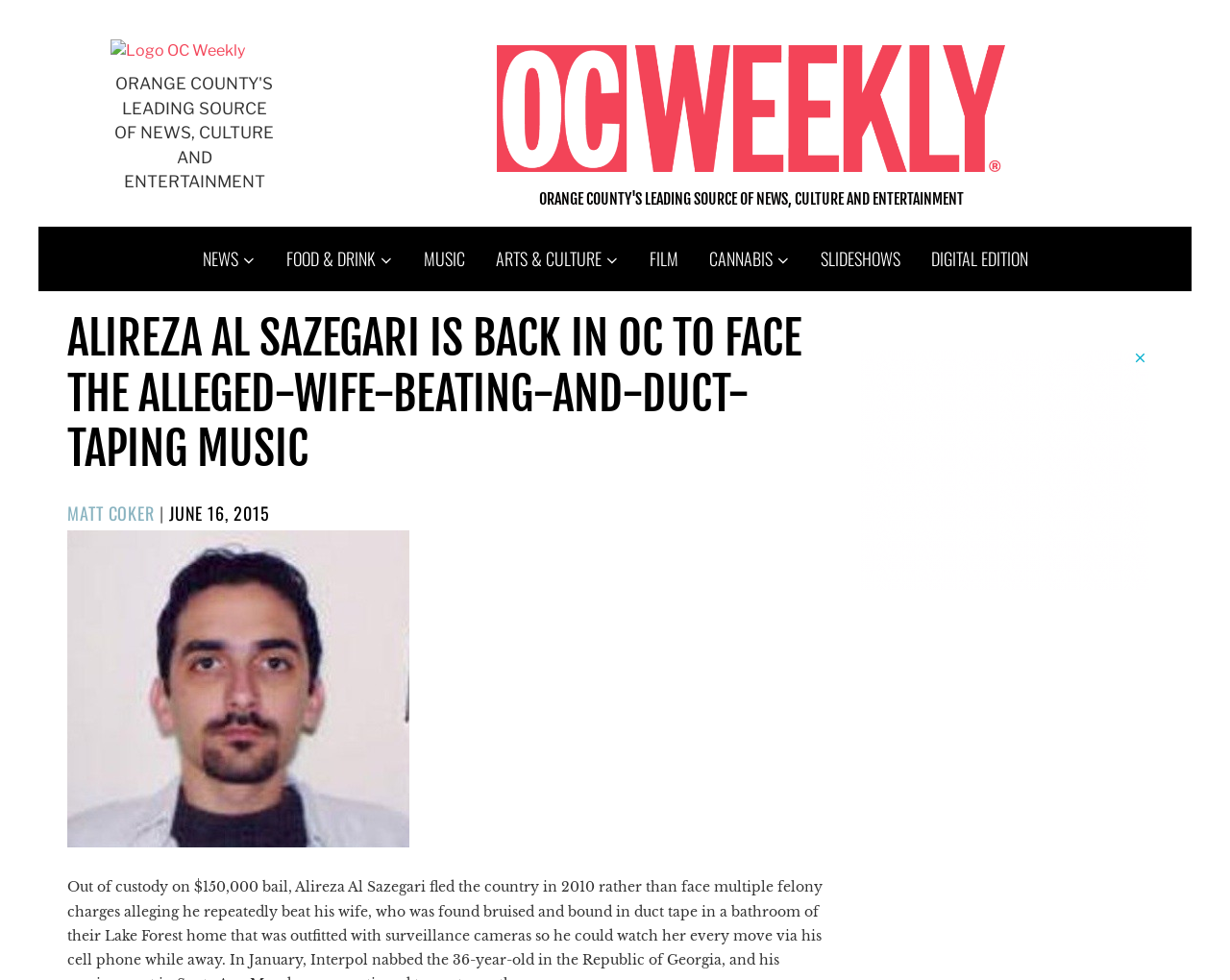Please determine the bounding box coordinates of the clickable area required to carry out the following instruction: "View post tagged with COVID 19". The coordinates must be four float numbers between 0 and 1, represented as [left, top, right, bottom].

None